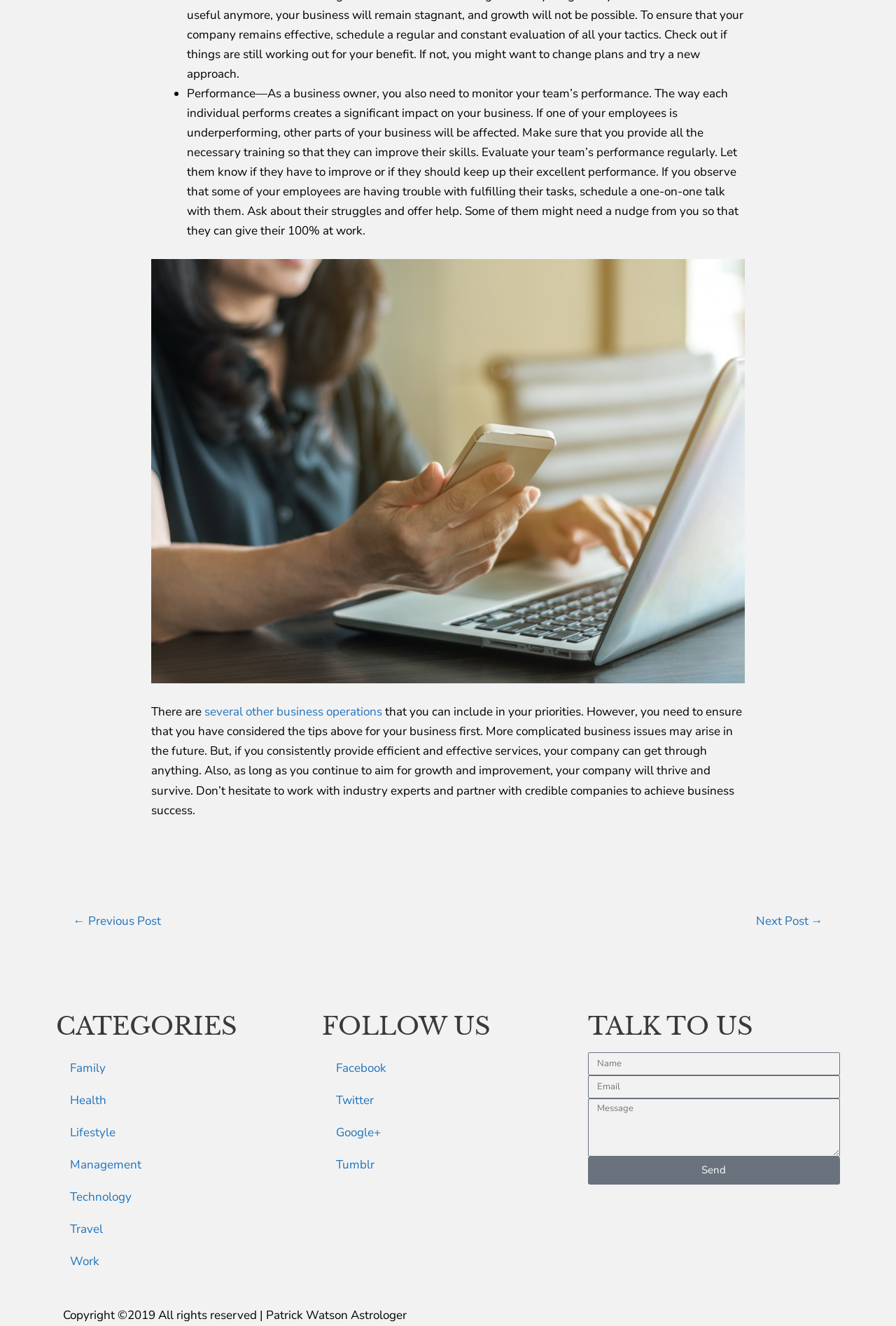What is the image on the webpage depicting?
Based on the screenshot, provide your answer in one word or phrase.

Woman managing business